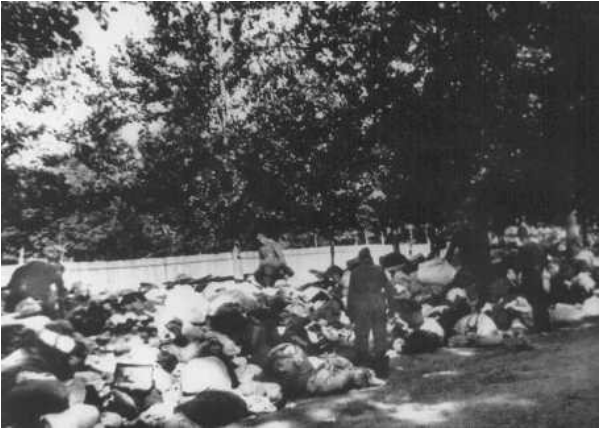Please reply to the following question using a single word or phrase: 
What is the time period depicted in the image?

Early 1940s